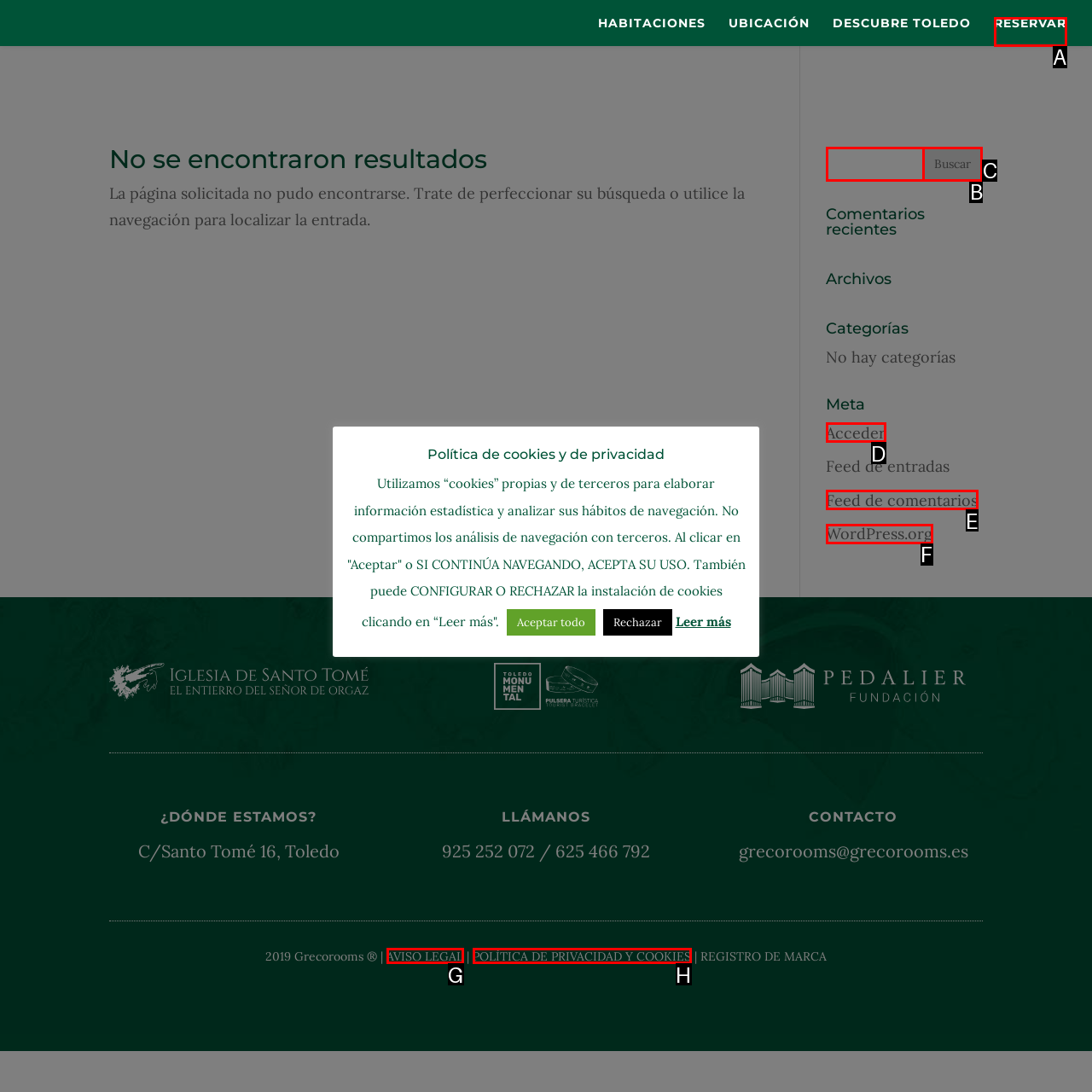What letter corresponds to the UI element described here: Feed de comentarios
Reply with the letter from the options provided.

E